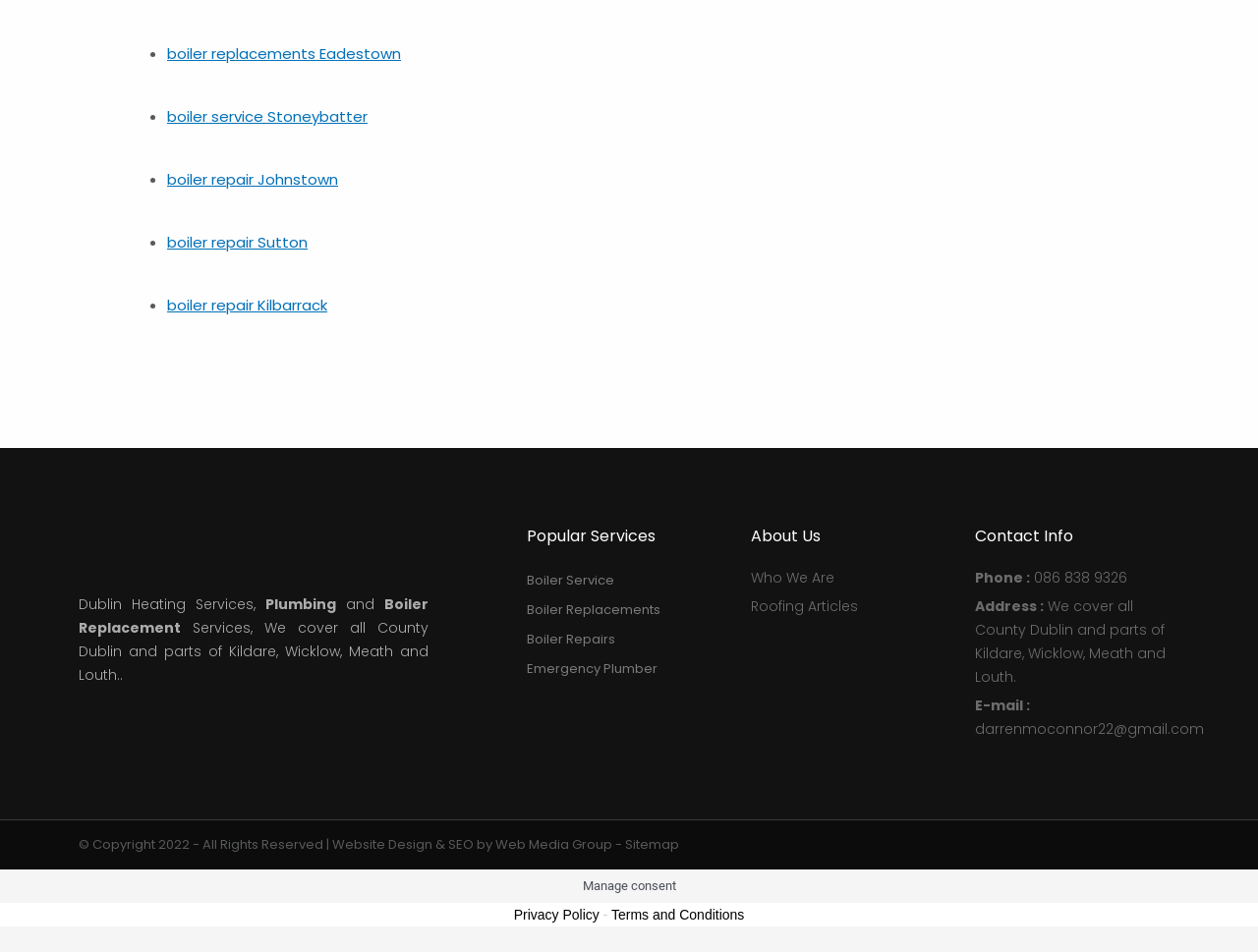Determine the bounding box for the HTML element described here: "Sitemap". The coordinates should be given as [left, top, right, bottom] with each number being a float between 0 and 1.

[0.497, 0.877, 0.54, 0.897]